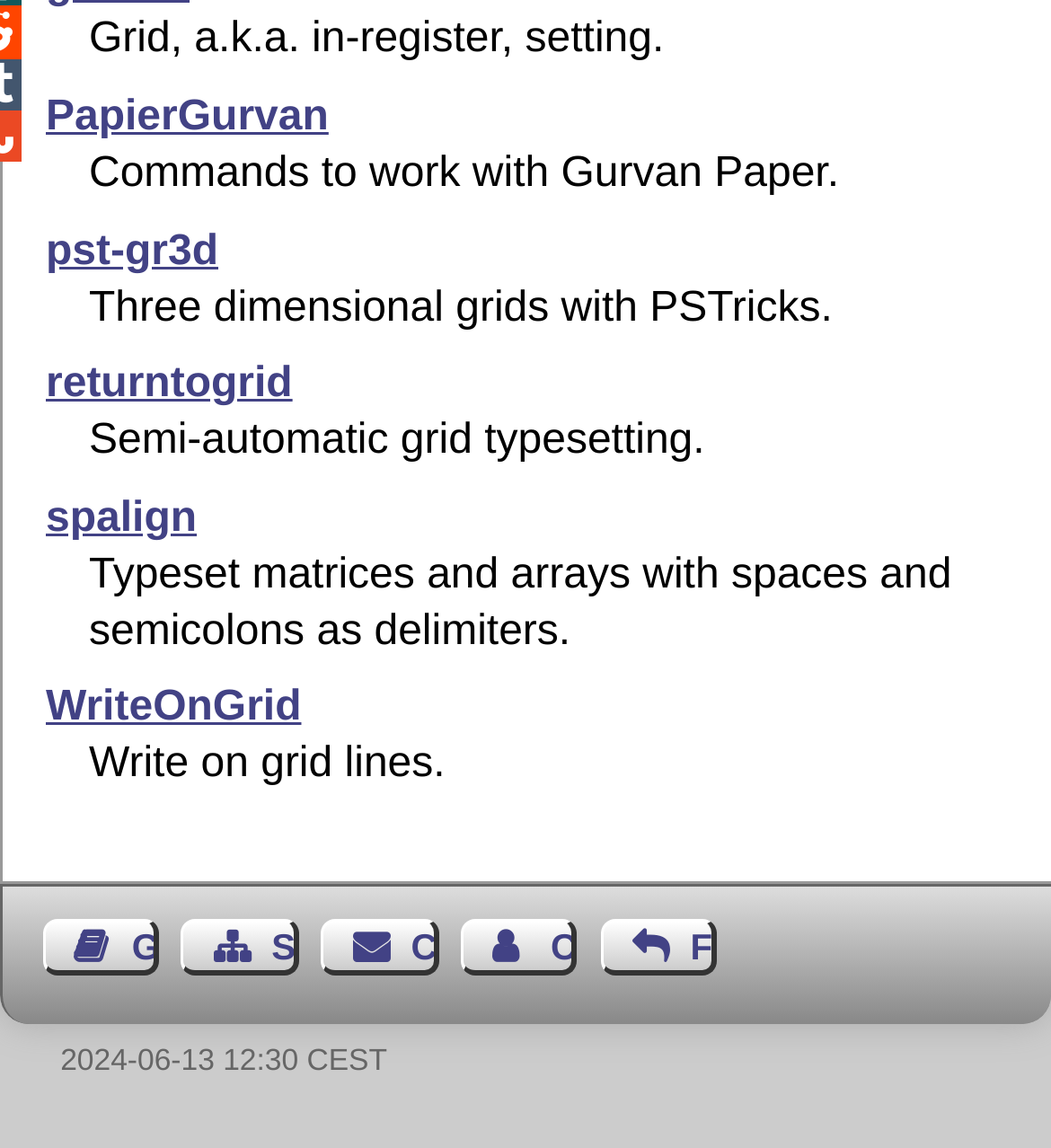Identify the bounding box coordinates for the UI element that matches this description: "Contact Author".

[0.439, 0.801, 0.55, 0.85]